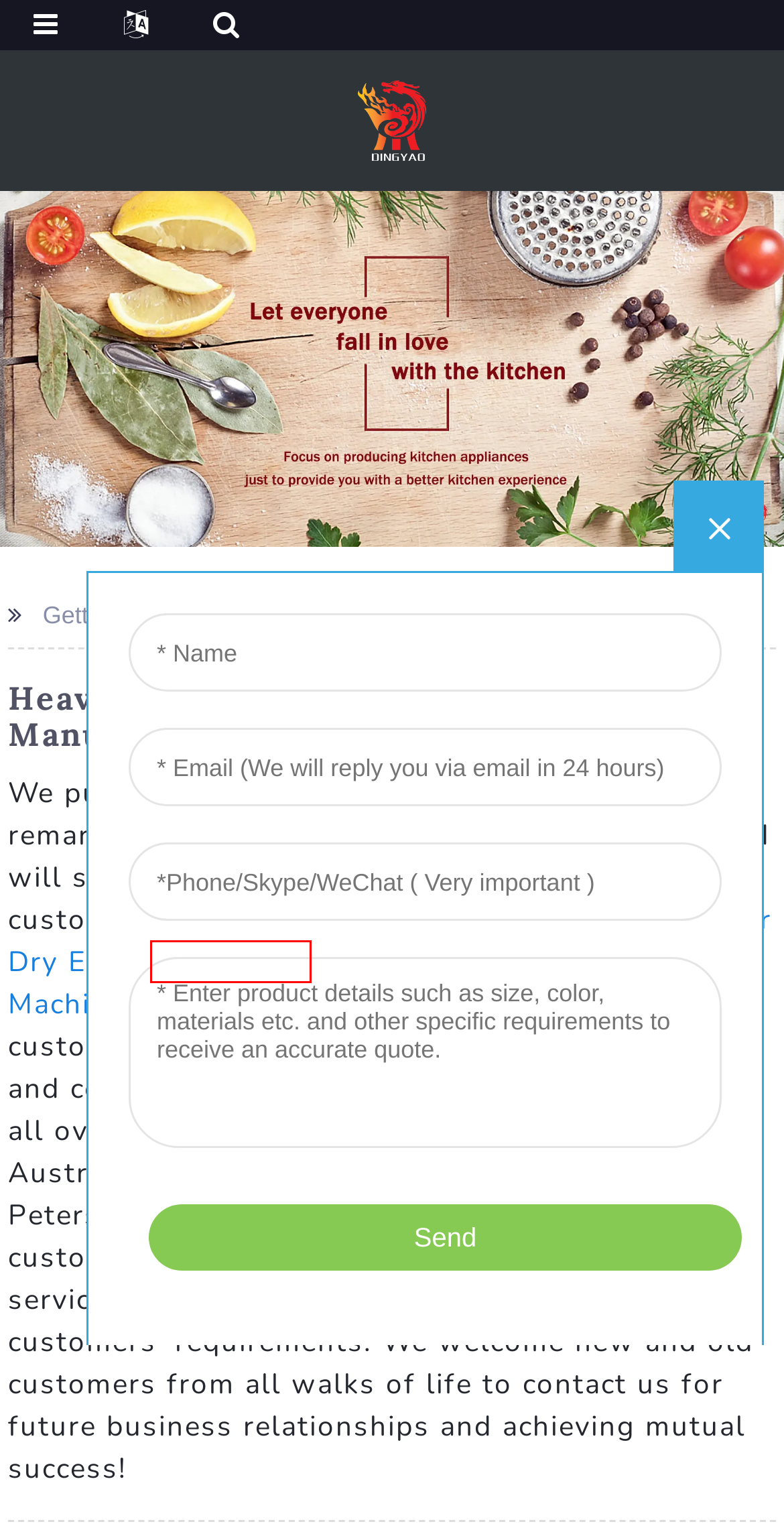Examine the screenshot of a webpage with a red bounding box around a specific UI element. Identify which webpage description best matches the new webpage that appears after clicking the element in the red bounding box. Here are the candidates:
A. Wholesale Hair Fan Manufacturer and Supplier, Factory | Dingyao
B. Wholesale Cold Juicer Manufacturer and Supplier, Factory | Dingyao
C. China Sterilization And Formaldehyde Removal Air Purifiers Manufacturer and Factory | Dingyao
D. Wholesale Humidifier For Dry Eyes Manufacturer and Supplier, Factory | Dingyao
E. Wholesale Fruit Juicer Machine Manufacturer and Supplier, Factory | Dingyao
F. Wholesale Air Fryer Machine Manufacturer and Supplier, Factory | Dingyao
G. China Gold Capacity Intelligent Air Fryer Manufacturer and Factory | Dingyao
H. Humidifier, Hair Dryer, Juicer - Dingyao

B